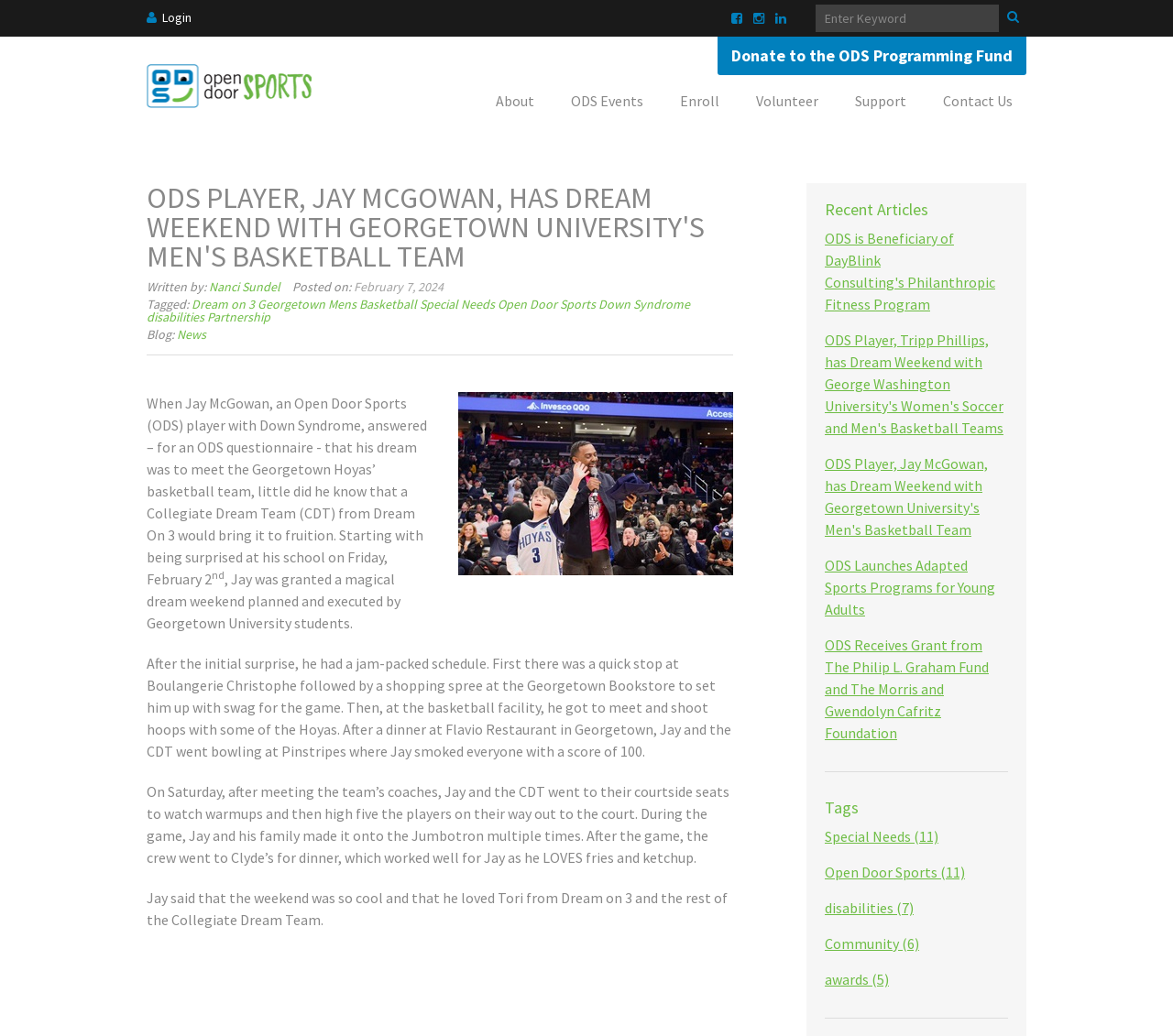What is the name of the ODS player who had a dream weekend with Georgetown University's Men's Basketball Team?
Based on the image, give a concise answer in the form of a single word or short phrase.

Jay McGowan